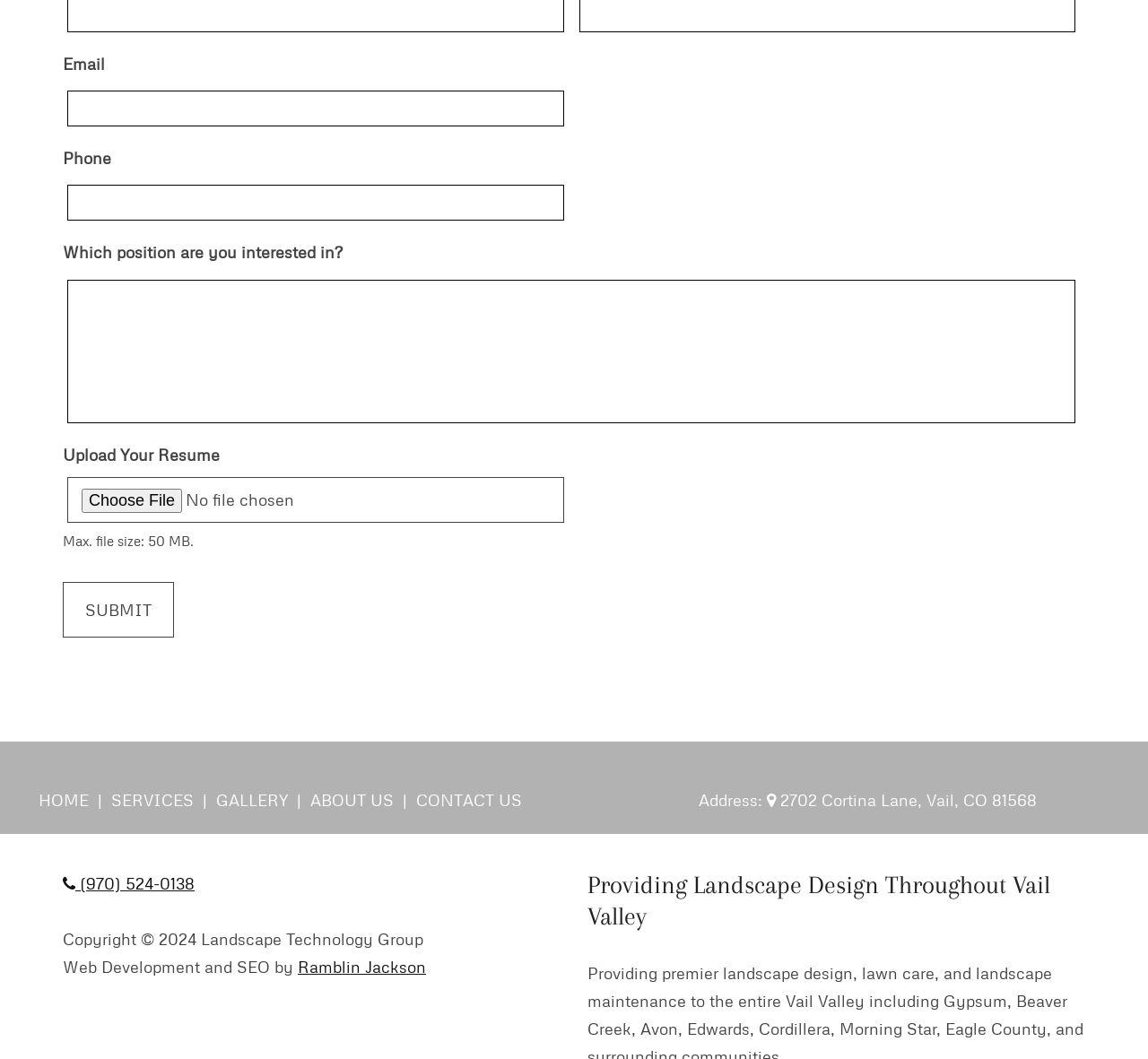Determine the coordinates of the bounding box for the clickable area needed to execute this instruction: "Upload your resume".

[0.059, 0.451, 0.491, 0.494]